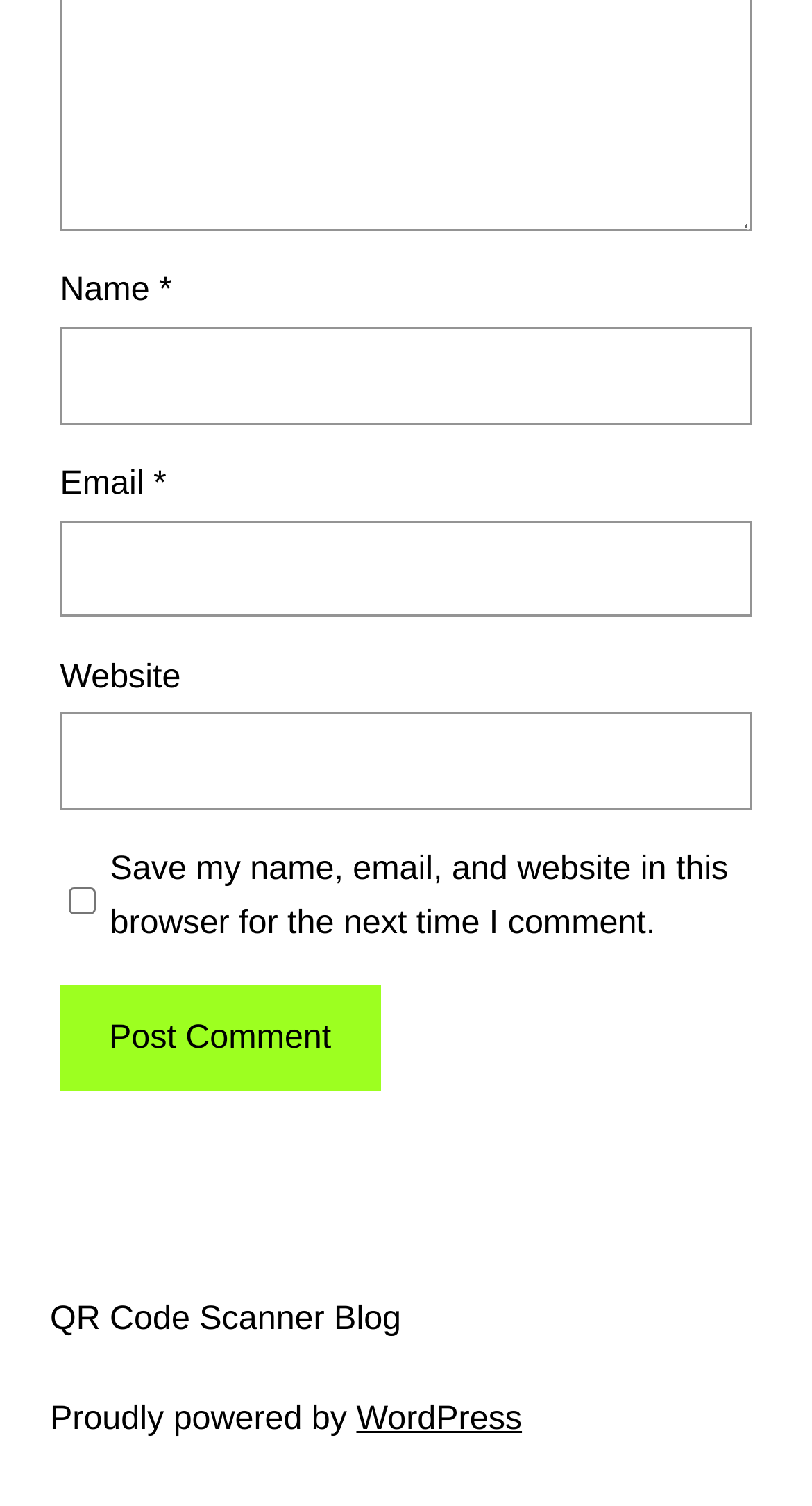What is the name of the blogging platform used?
Look at the image and respond with a single word or a short phrase.

WordPress